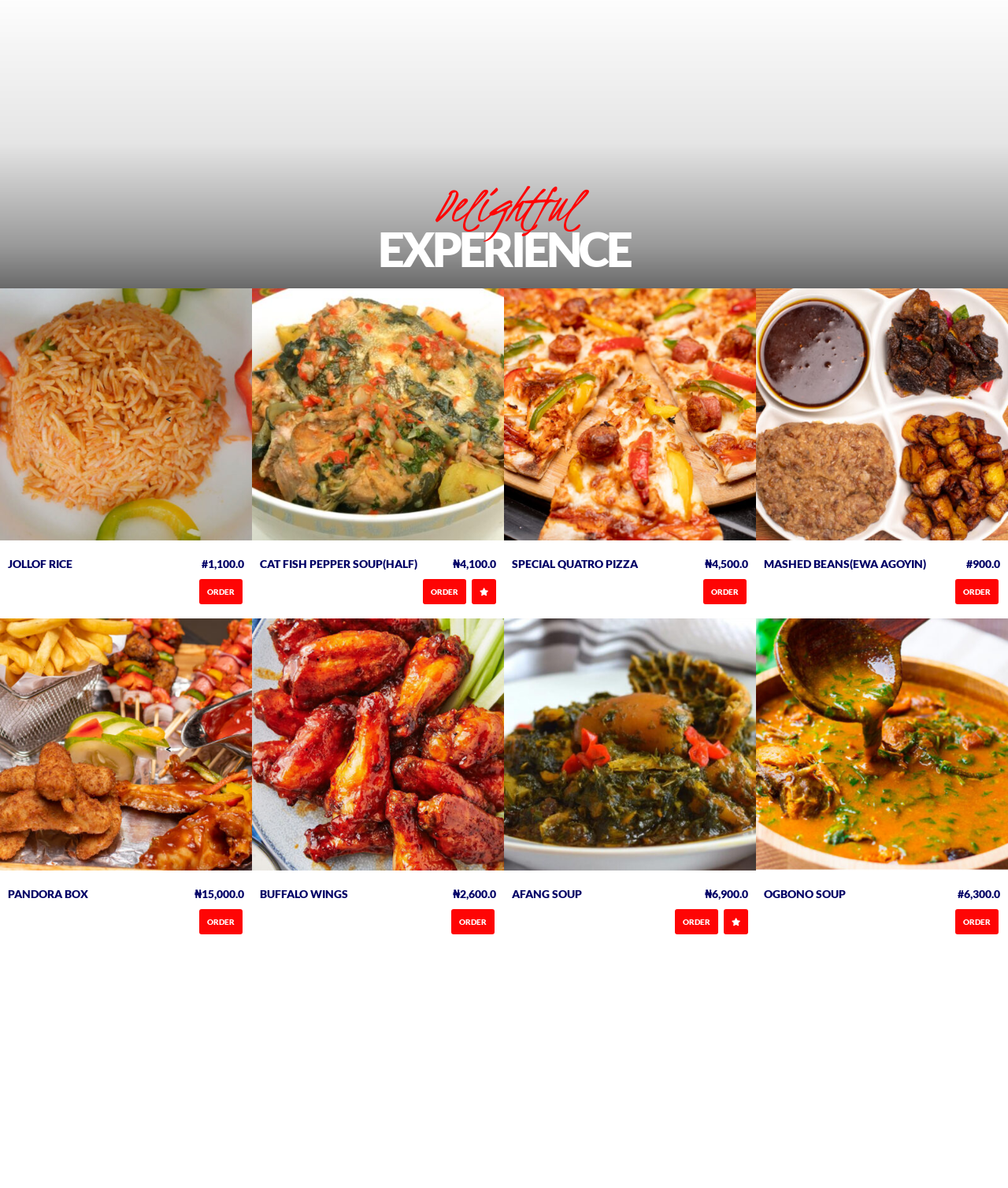Locate the bounding box coordinates of the element that needs to be clicked to carry out the instruction: "Order SPECIAL QUATRO PIZZA". The coordinates should be given as four float numbers ranging from 0 to 1, i.e., [left, top, right, bottom].

[0.705, 0.494, 0.733, 0.502]